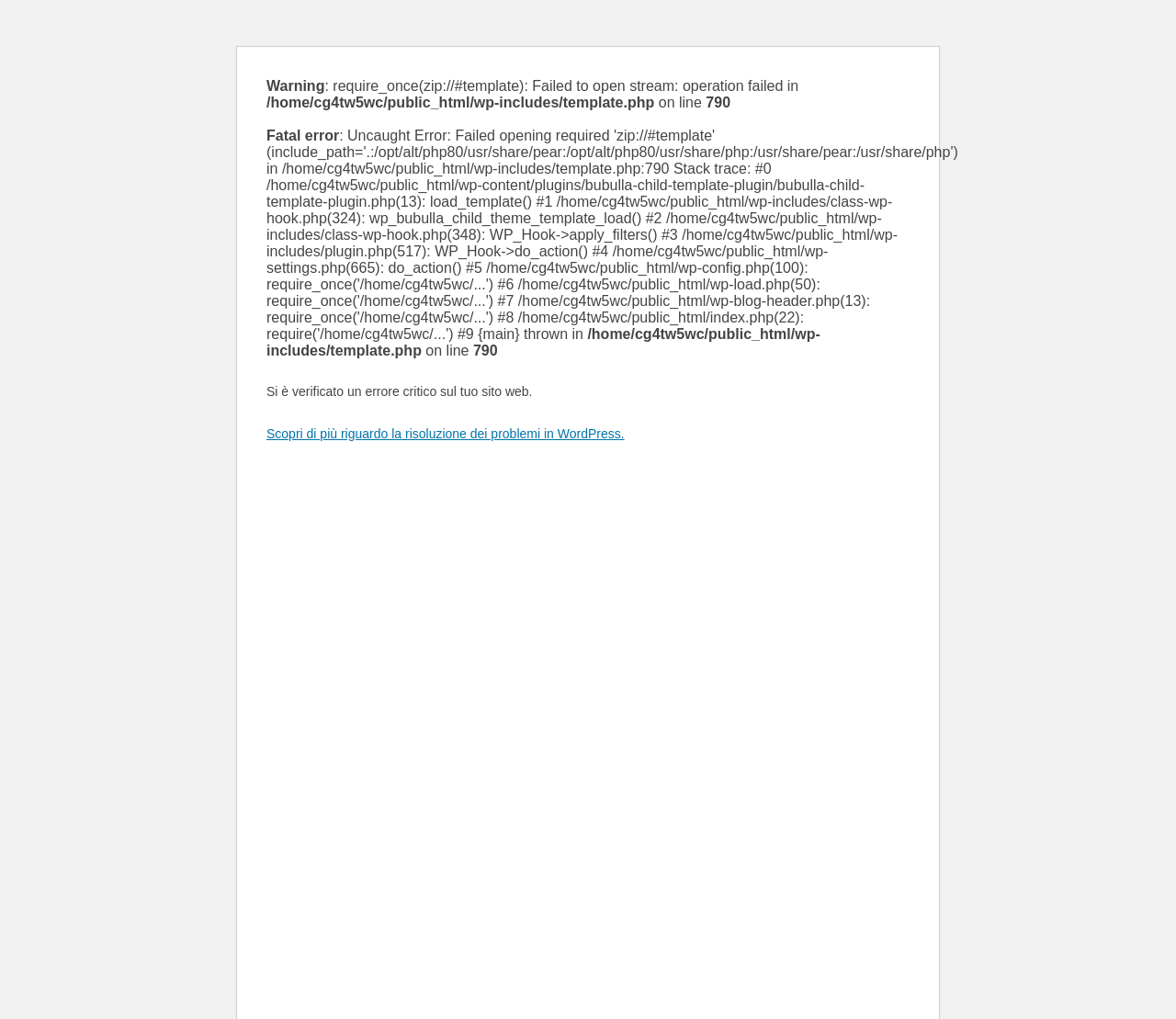What is the line number of the error?
Answer the question with a single word or phrase, referring to the image.

790